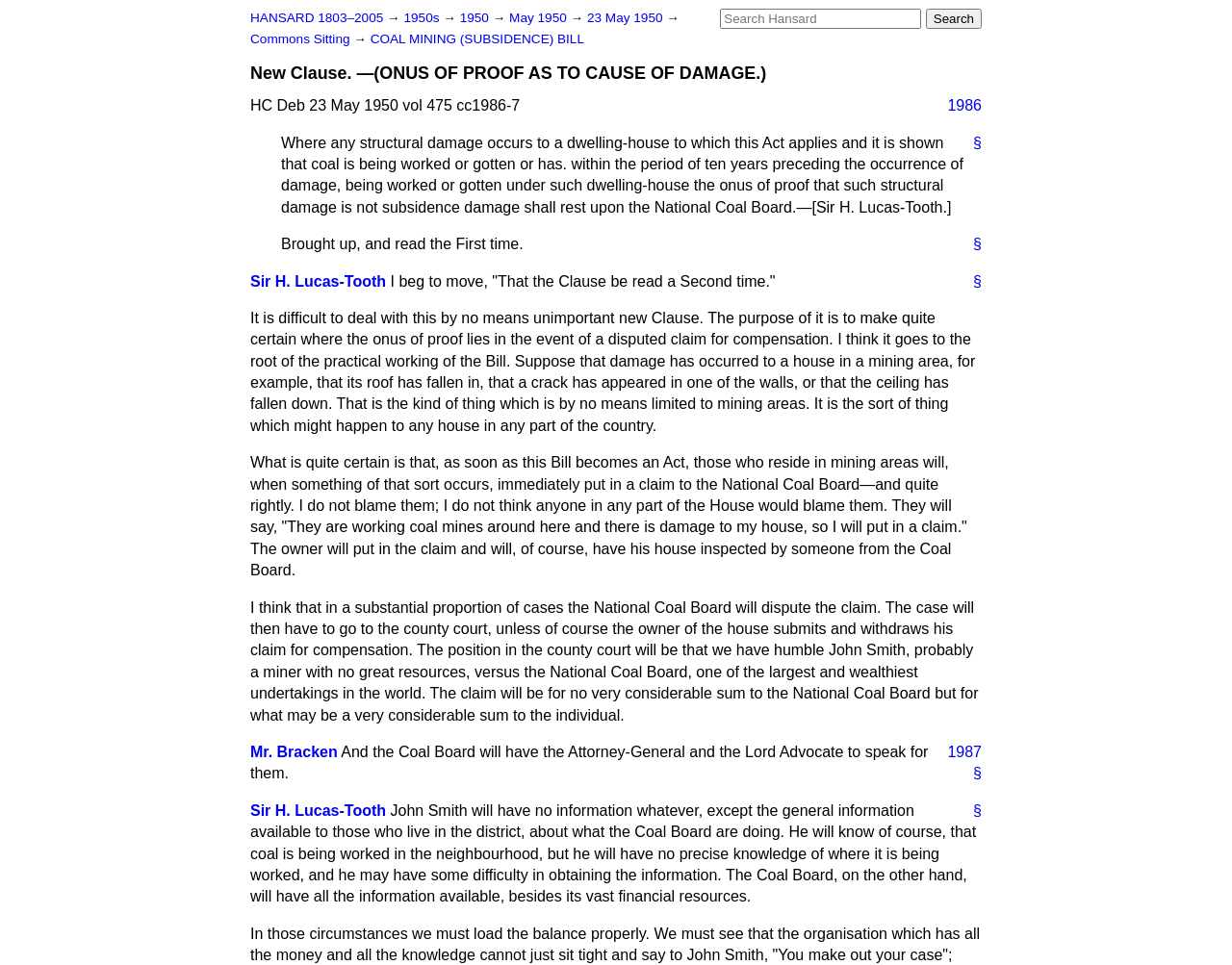Identify the bounding box coordinates of the section to be clicked to complete the task described by the following instruction: "Read the COAL MINING (SUBSIDENCE) BILL". The coordinates should be four float numbers between 0 and 1, formatted as [left, top, right, bottom].

[0.301, 0.033, 0.474, 0.048]